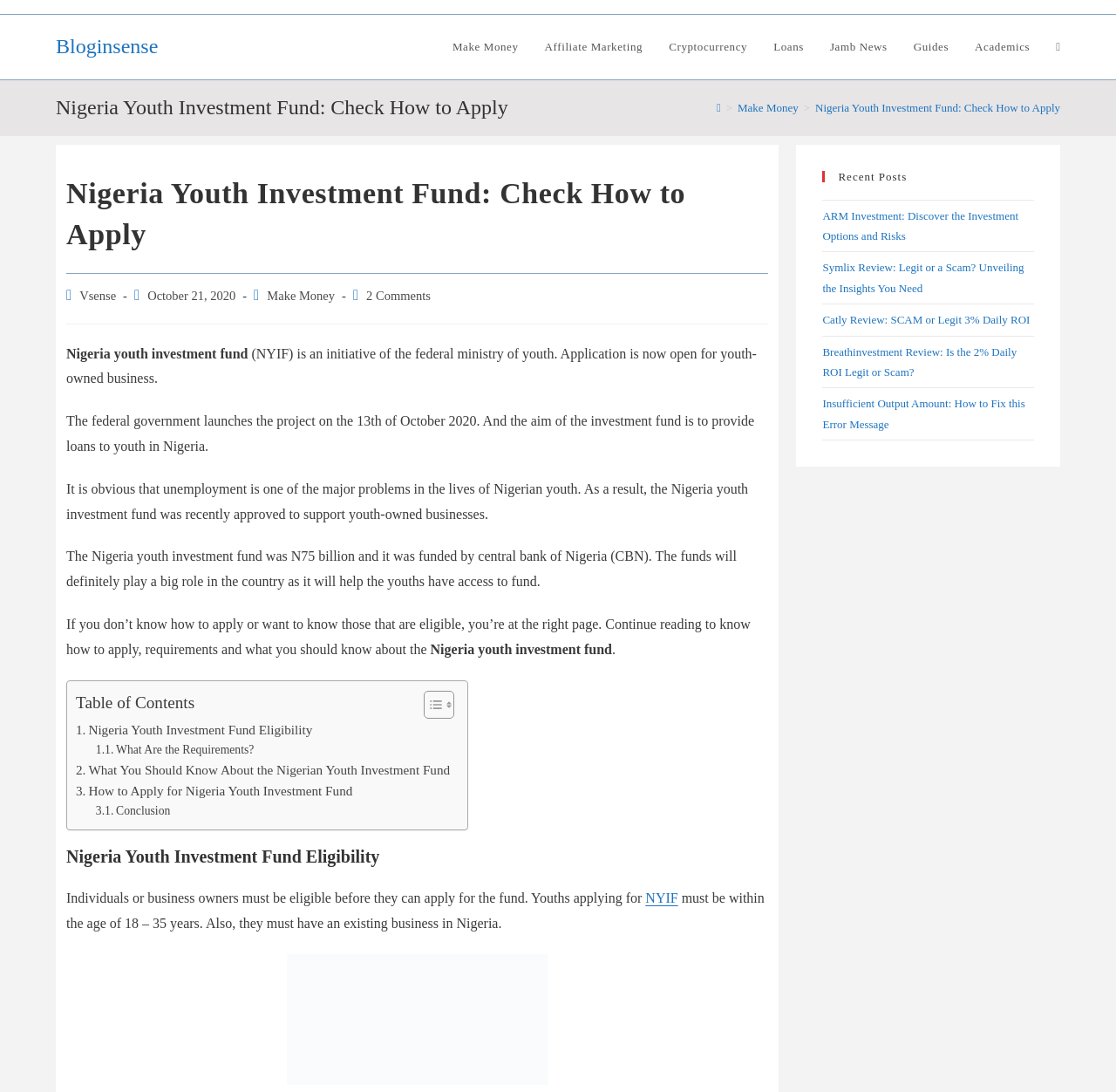Determine the title of the webpage and give its text content.

Nigeria Youth Investment Fund: Check How to Apply